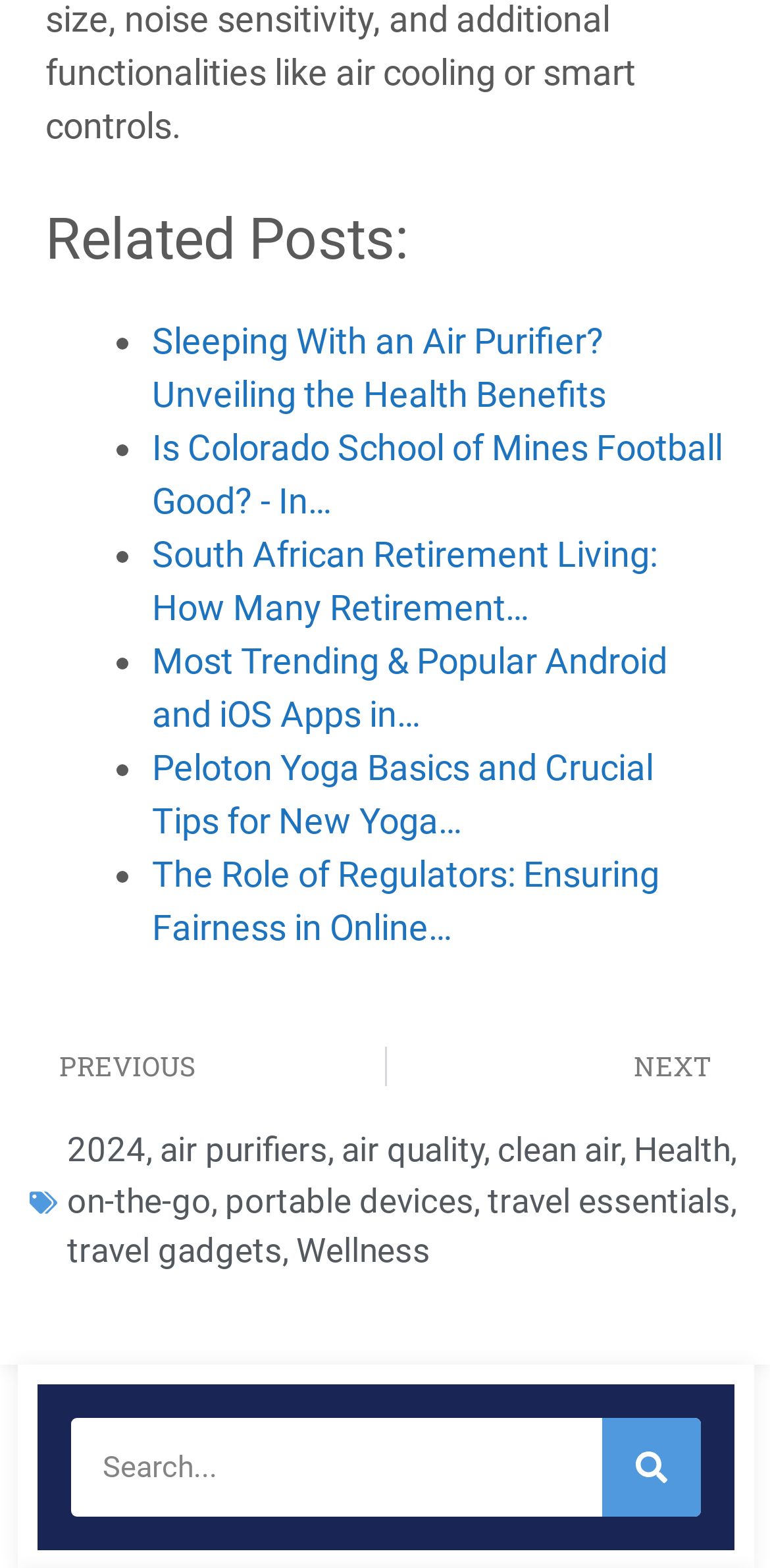Find and provide the bounding box coordinates for the UI element described here: "Search". The coordinates should be given as four float numbers between 0 and 1: [left, top, right, bottom].

[0.781, 0.904, 0.909, 0.967]